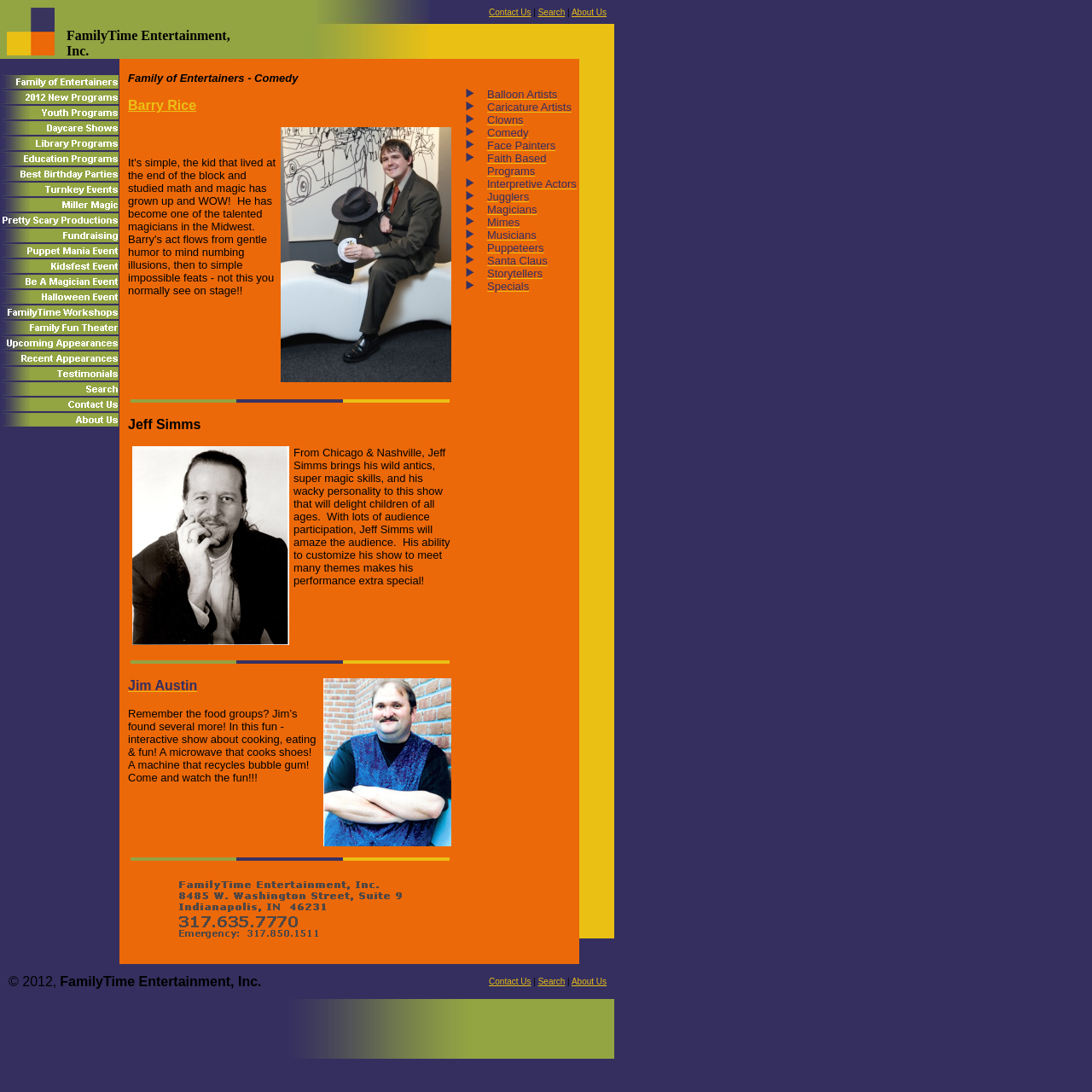Please specify the bounding box coordinates of the element that should be clicked to execute the given instruction: 'Click on Family of Entertainers'. Ensure the coordinates are four float numbers between 0 and 1, expressed as [left, top, right, bottom].

[0.001, 0.071, 0.108, 0.084]